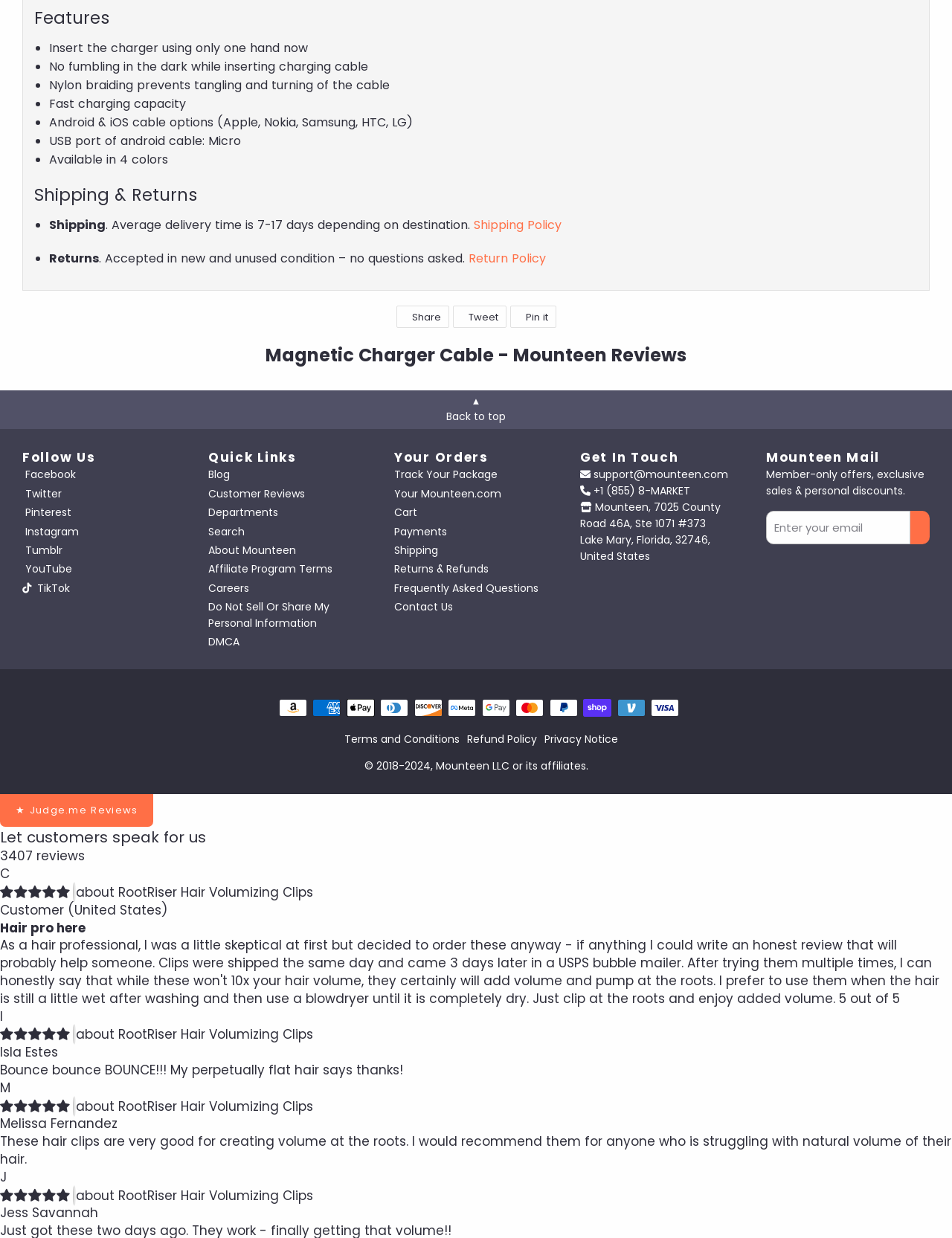Respond concisely with one word or phrase to the following query:
What is the product being described?

Magnetic Charger Cable